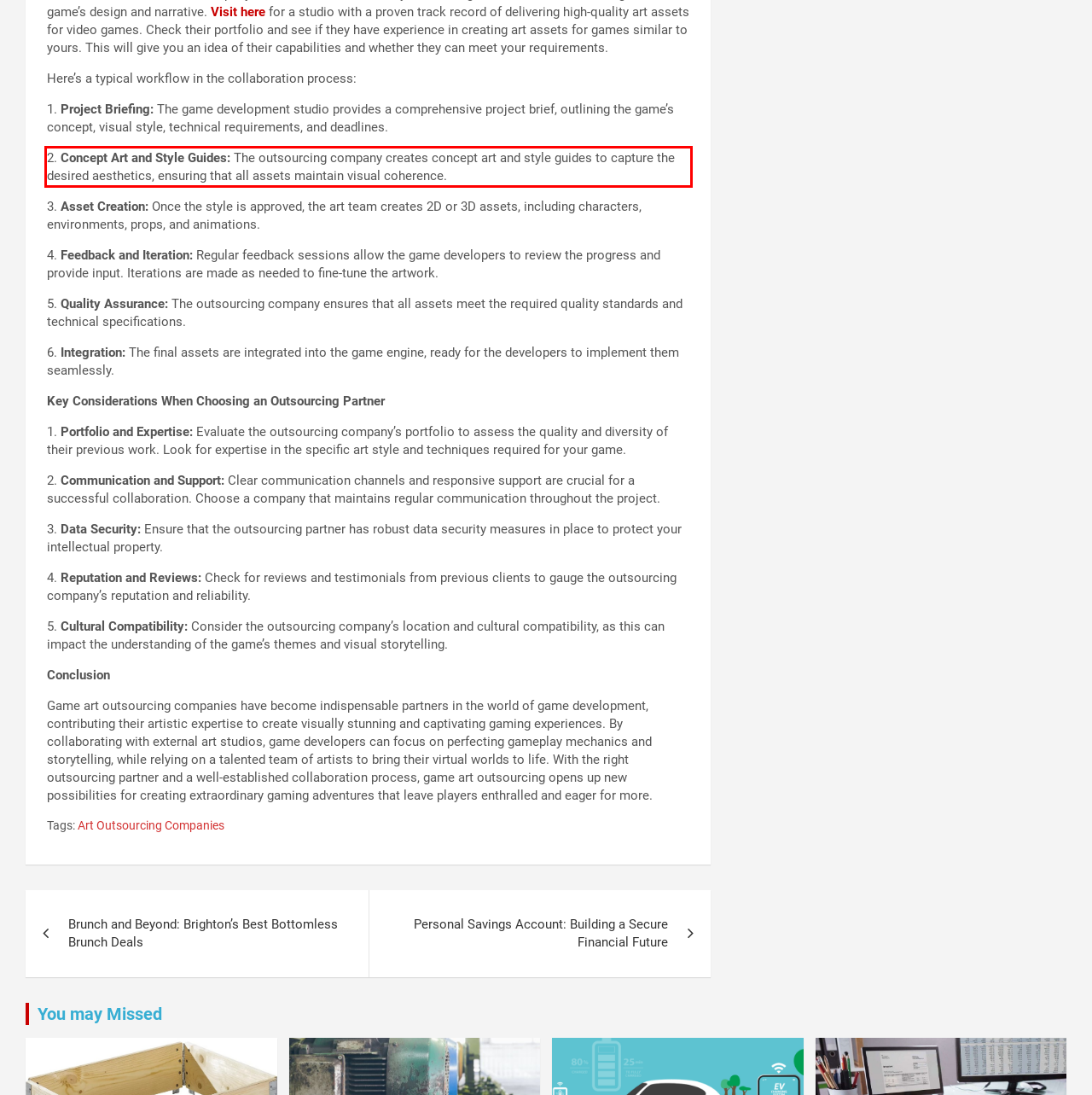You have a screenshot of a webpage with a red bounding box. Identify and extract the text content located inside the red bounding box.

2. Concept Art and Style Guides: The outsourcing company creates concept art and style guides to capture the desired aesthetics, ensuring that all assets maintain visual coherence.